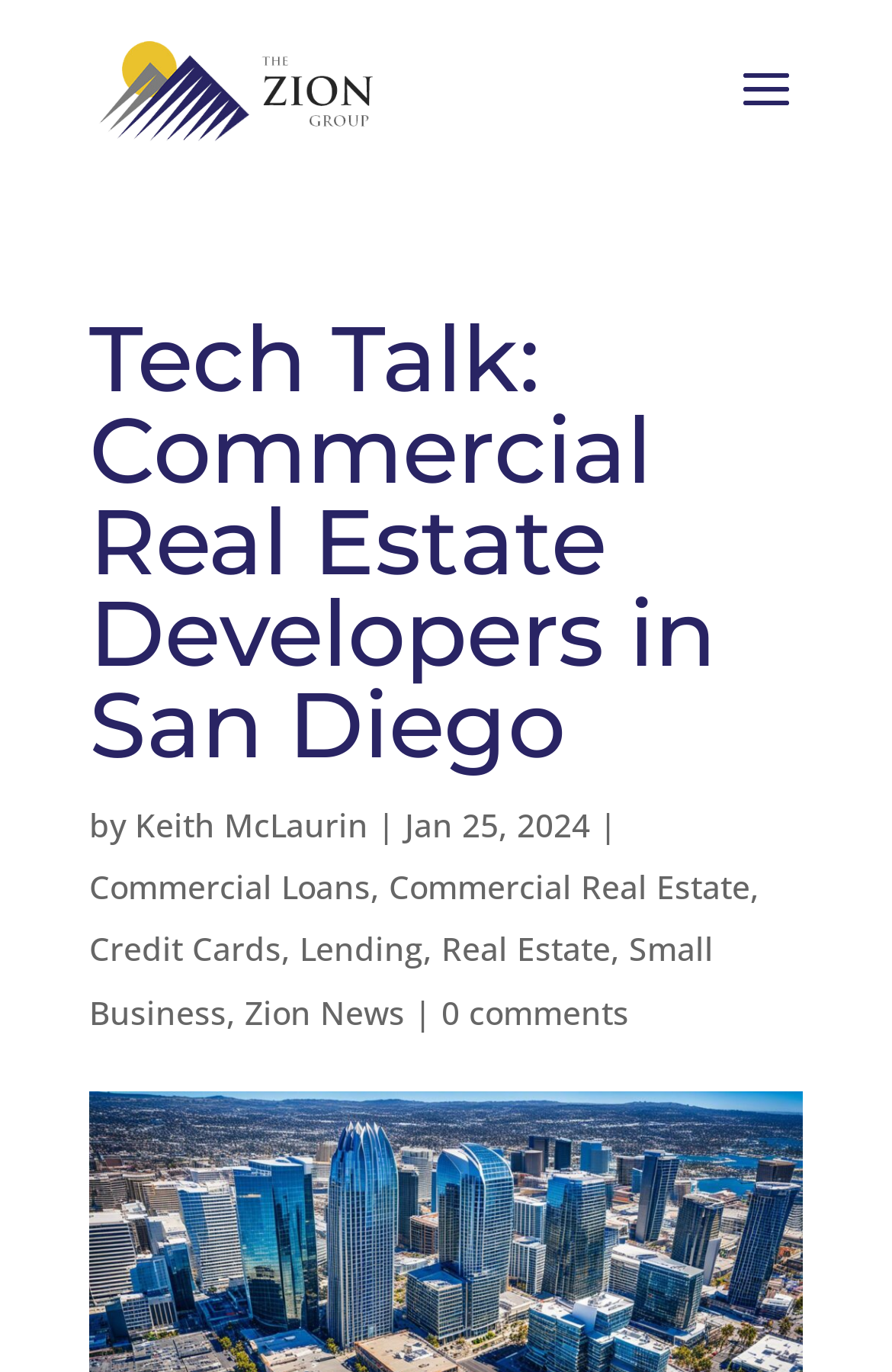Please locate the bounding box coordinates of the element that should be clicked to achieve the given instruction: "Check comments".

[0.495, 0.721, 0.705, 0.753]